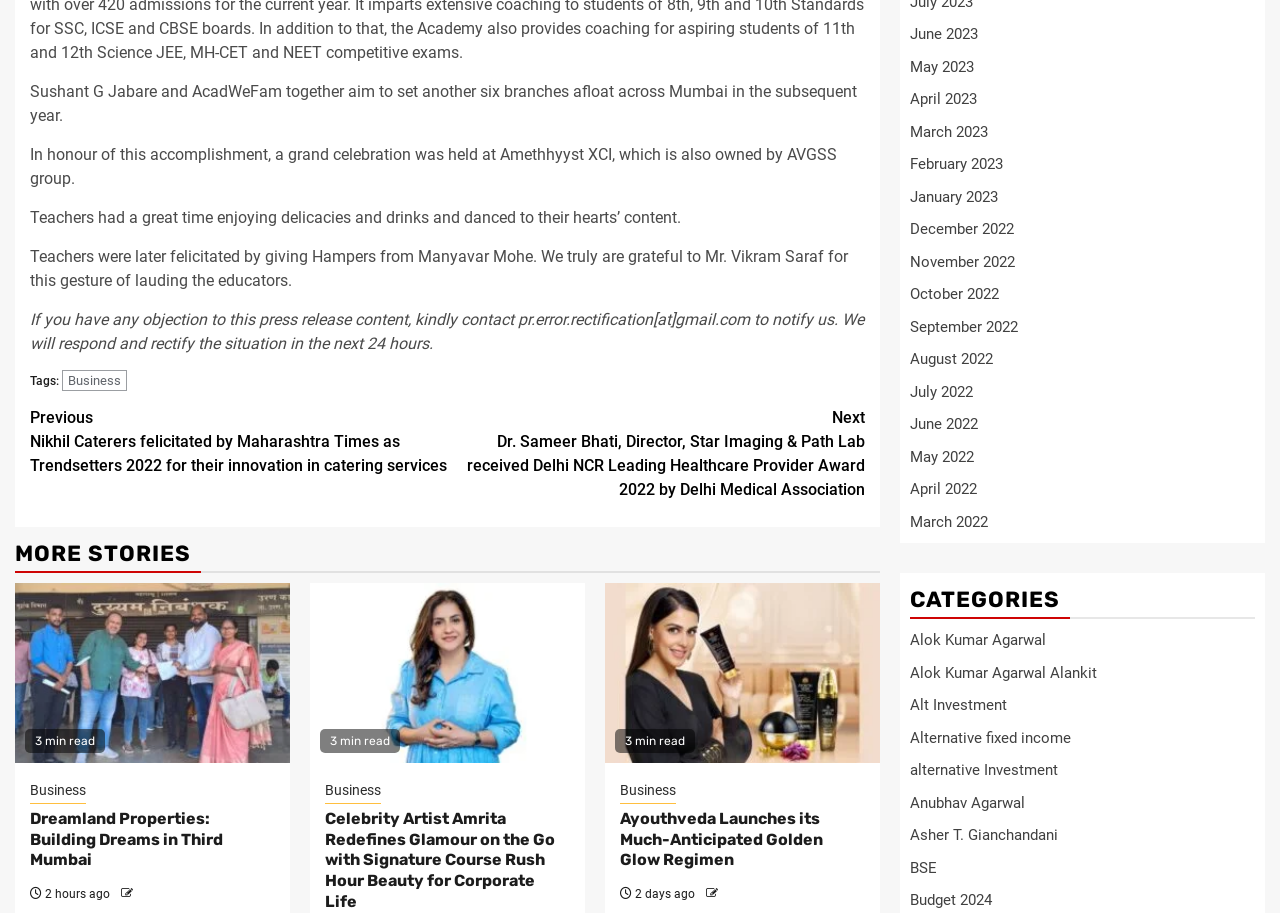Please determine the bounding box coordinates of the section I need to click to accomplish this instruction: "Read more about 'Dreamland Properties: Building Dreams in Third Mumbai'".

[0.023, 0.886, 0.215, 0.954]